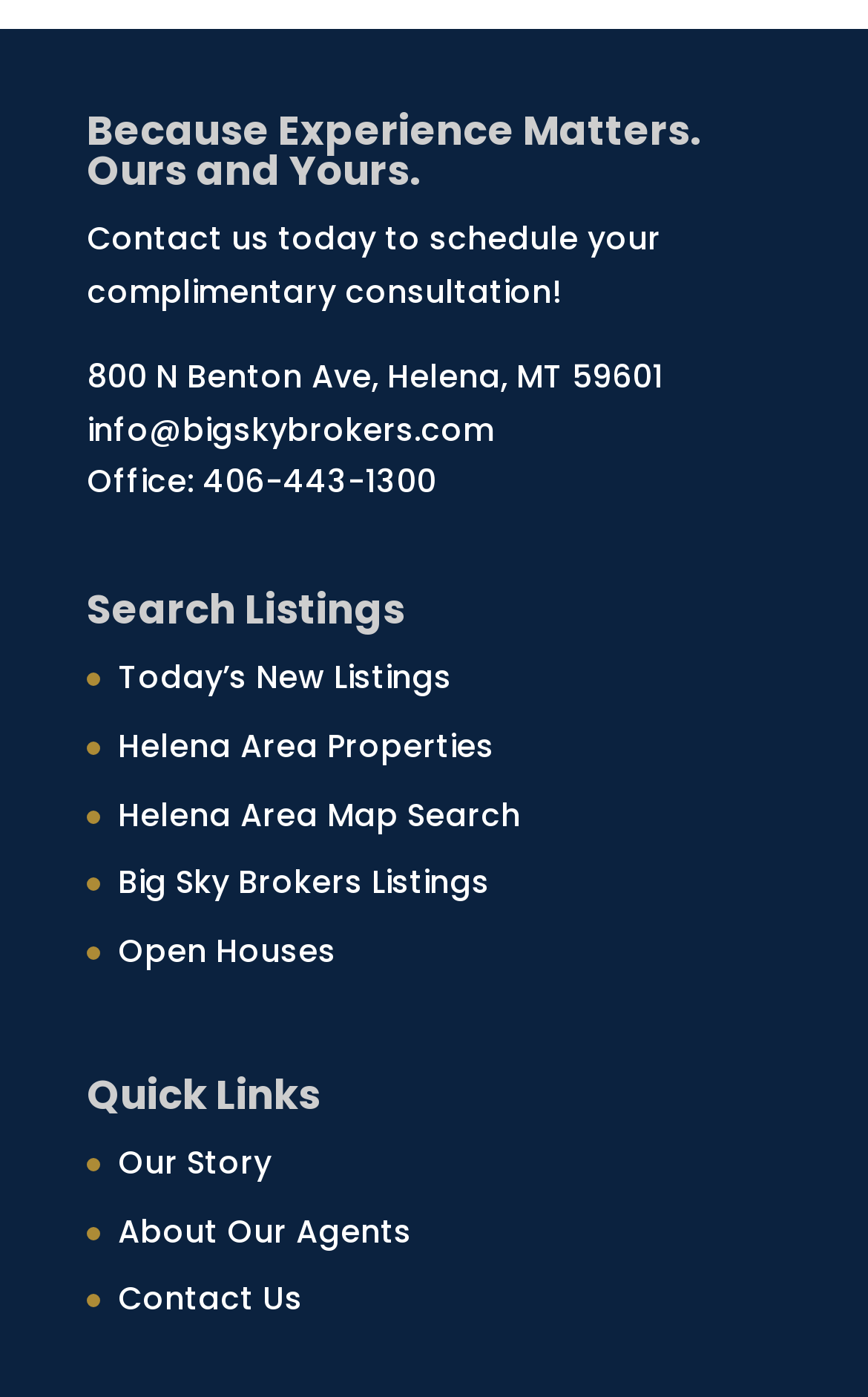Specify the bounding box coordinates of the area to click in order to execute this command: 'View Helena area properties'. The coordinates should consist of four float numbers ranging from 0 to 1, and should be formatted as [left, top, right, bottom].

[0.136, 0.518, 0.569, 0.55]